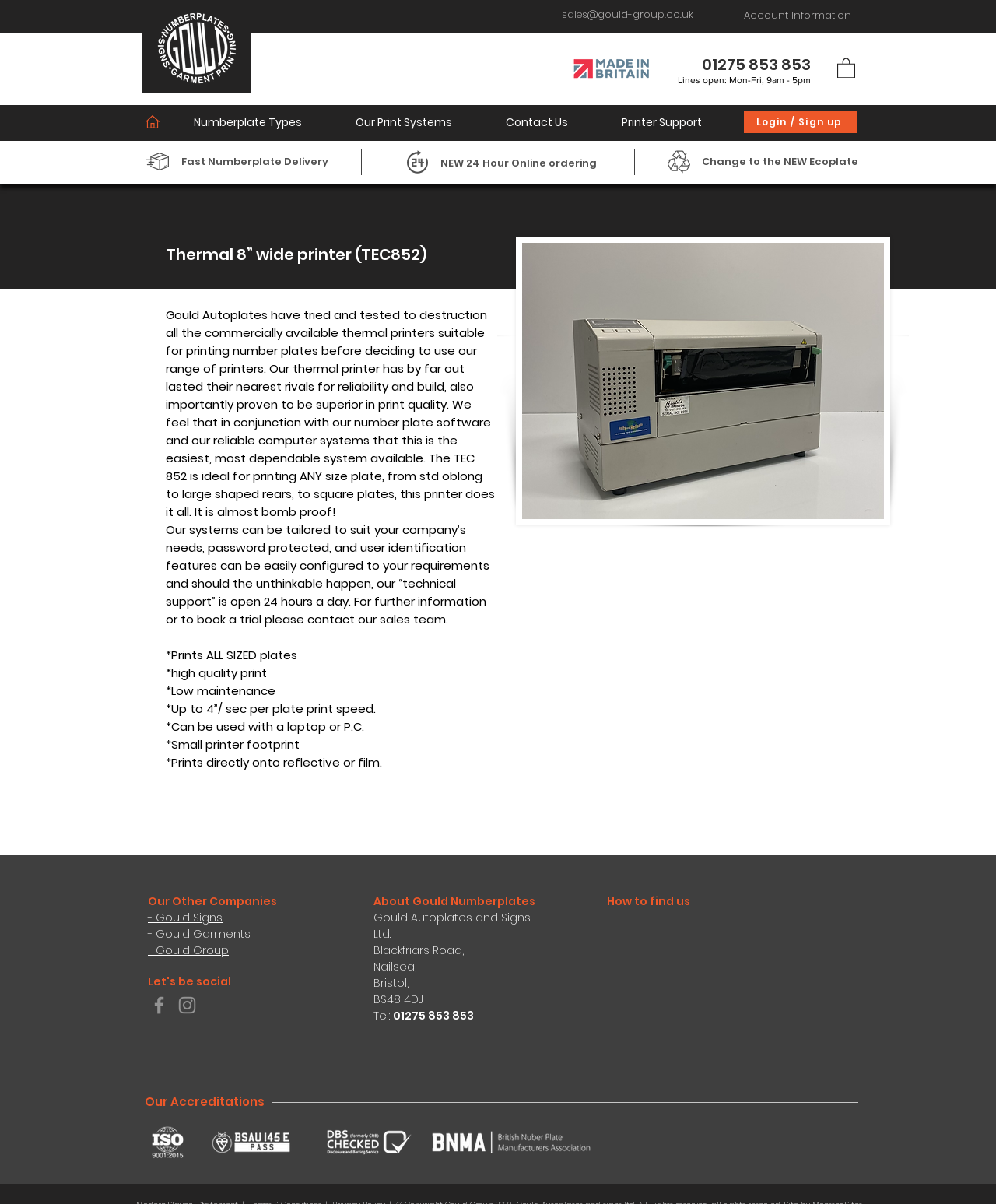Determine the bounding box coordinates for the element that should be clicked to follow this instruction: "Click on the 'Account Information' button". The coordinates should be given as four float numbers between 0 and 1, in the format [left, top, right, bottom].

[0.736, 0.003, 0.866, 0.023]